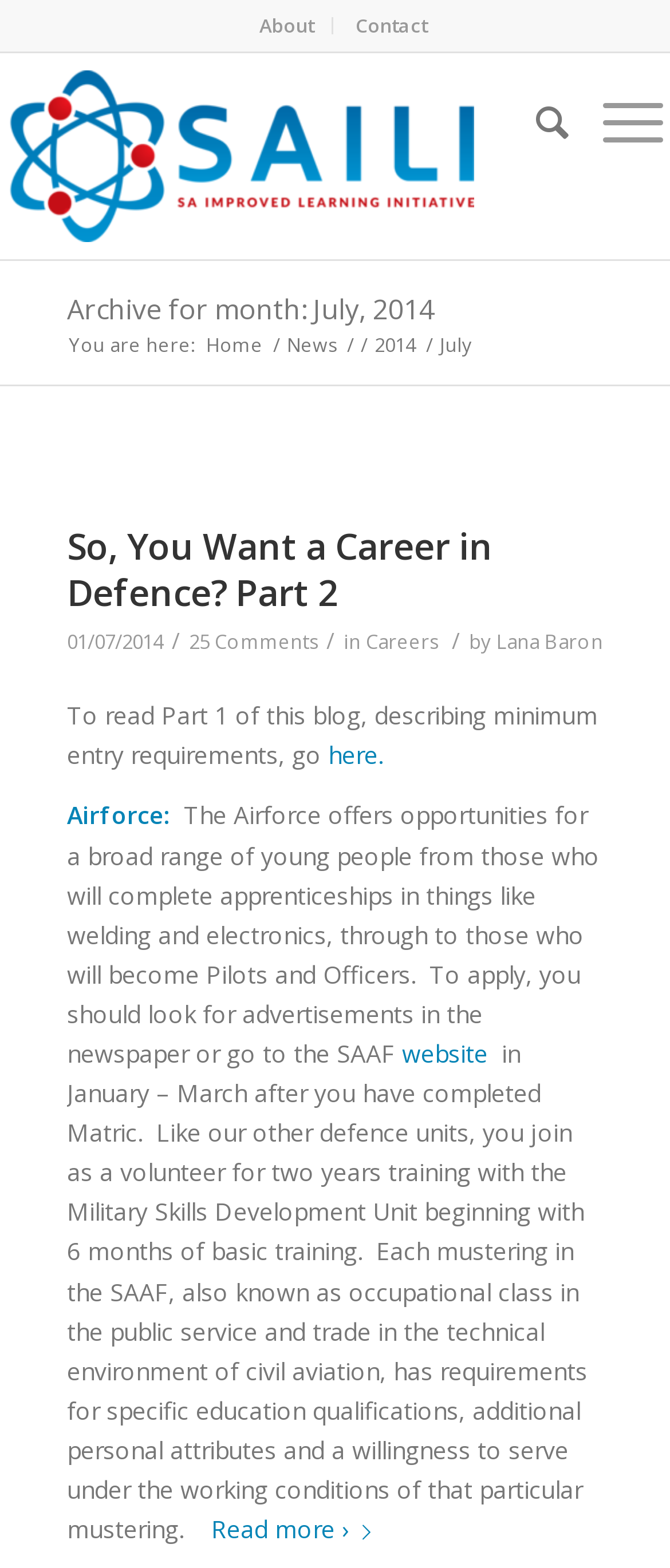Can you find and generate the webpage's heading?

Archive for month: July, 2014